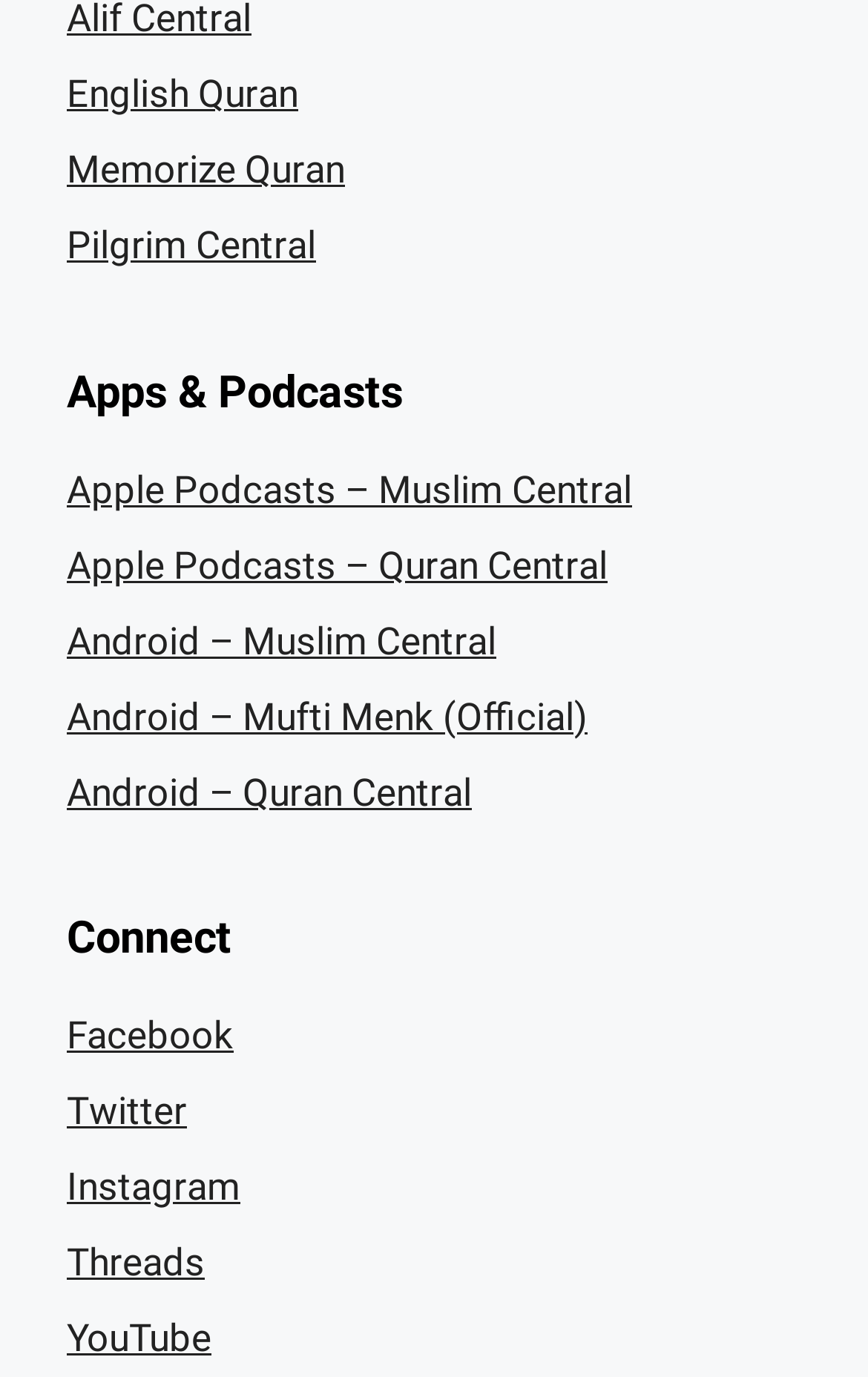Bounding box coordinates are specified in the format (top-left x, top-left y, bottom-right x, bottom-right y). All values are floating point numbers bounded between 0 and 1. Please provide the bounding box coordinate of the region this sentence describes: YouTube

[0.077, 0.956, 0.244, 0.988]